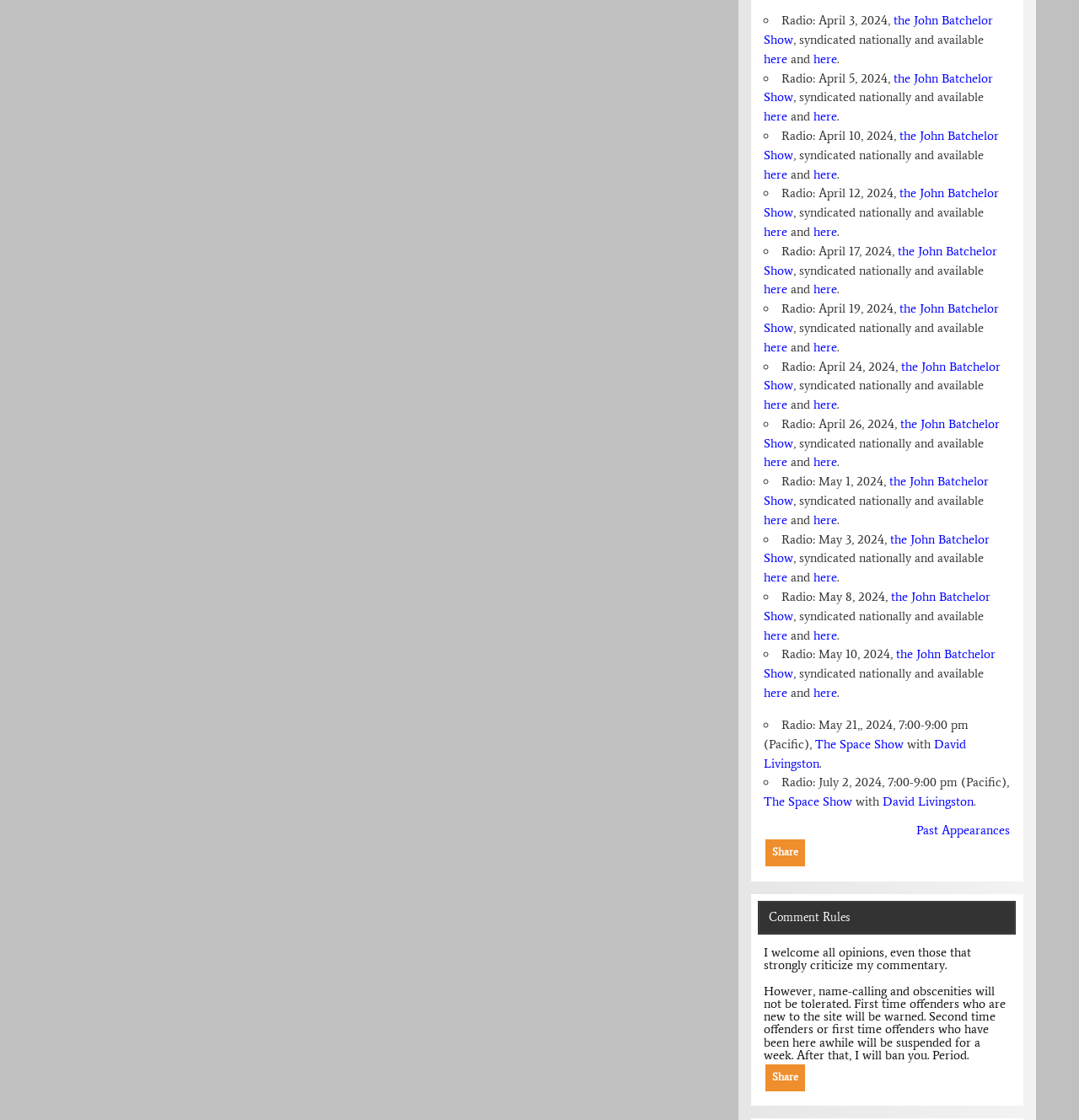Please indicate the bounding box coordinates of the element's region to be clicked to achieve the instruction: "Click the Donate Online button". Provide the coordinates as four float numbers between 0 and 1, i.e., [left, top, right, bottom].

None